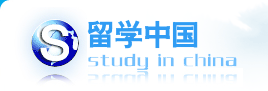Thoroughly describe what you see in the image.

The image features a logo for "Study in China," showcasing a stylized blue globe intertwined with the capital letter "S." The design emphasizes a modern and inviting look, reflecting the theme of international education and cultural exchange. Accompanying the globe is the text "留学中国," which translates to "Study Abroad in China," conveying the platform's purpose of guiding and promoting educational opportunities in China for international students. The overall aesthetic is clean and professional, suitable for use on an academic or educational website.